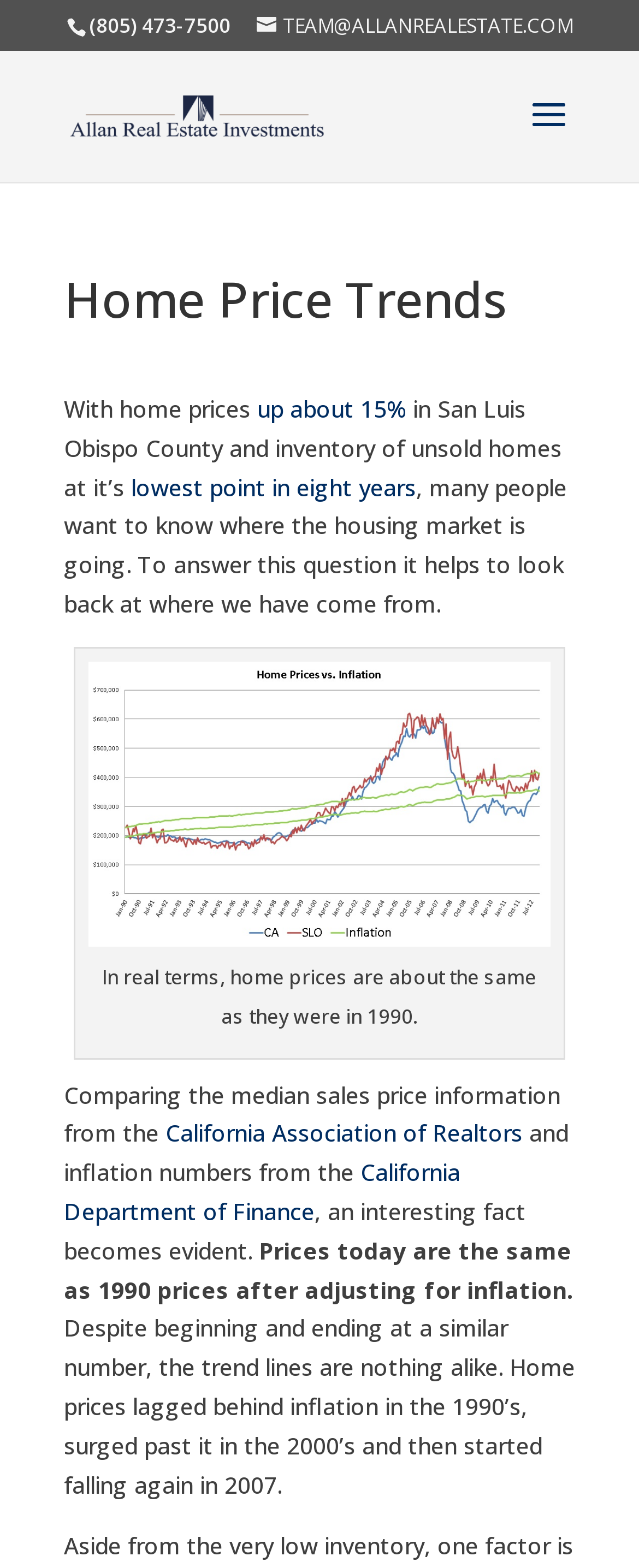Locate the UI element that matches the description California Association of Realtors in the webpage screenshot. Return the bounding box coordinates in the format (top-left x, top-left y, bottom-right x, bottom-right y), with values ranging from 0 to 1.

[0.259, 0.713, 0.818, 0.733]